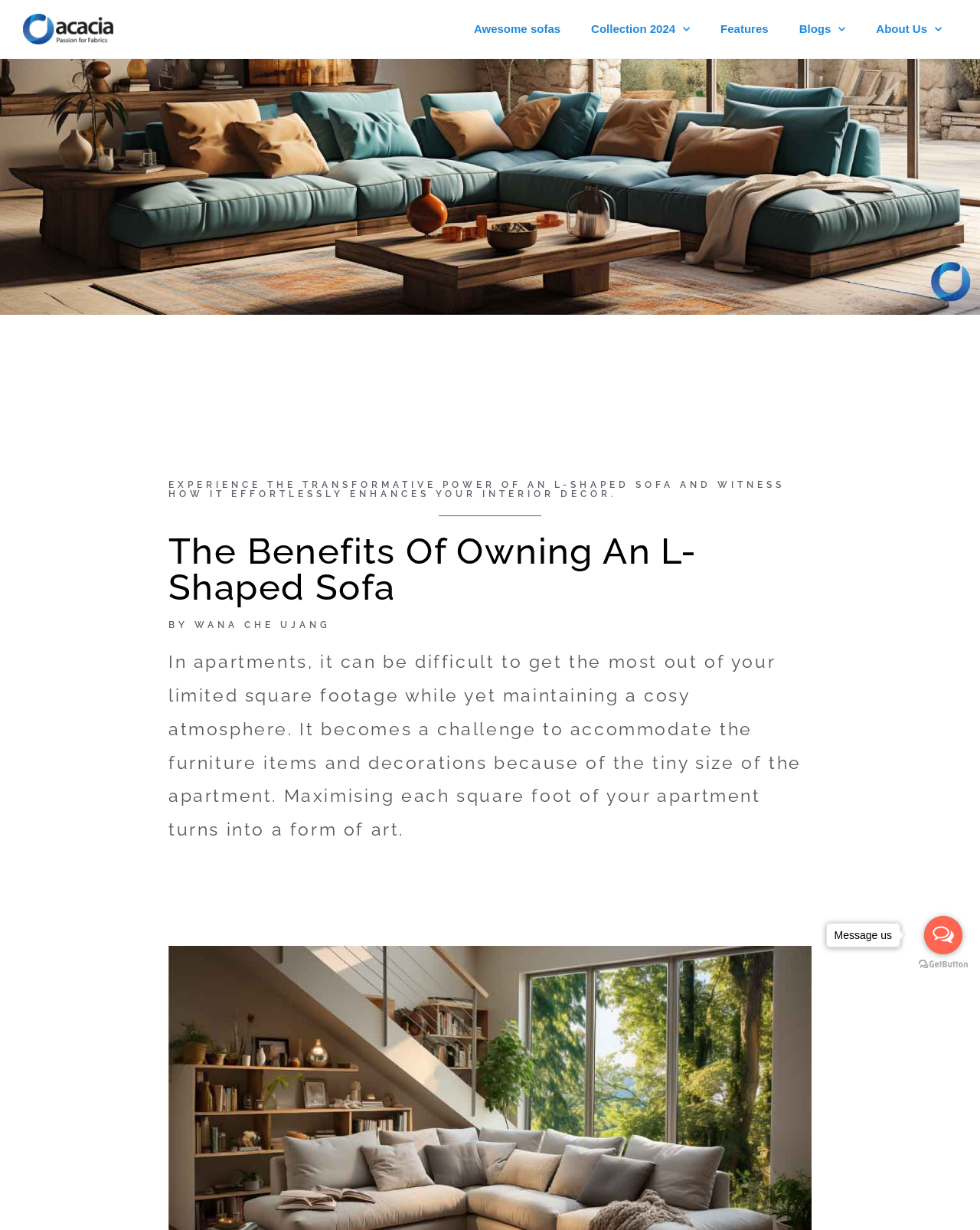From the element description aria-label="Go to whatsapp", predict the bounding box coordinates of the UI element. The coordinates must be specified in the format (top-left x, top-left y, bottom-right x, bottom-right y) and should be within the 0 to 1 range.

[0.943, 0.745, 0.982, 0.776]